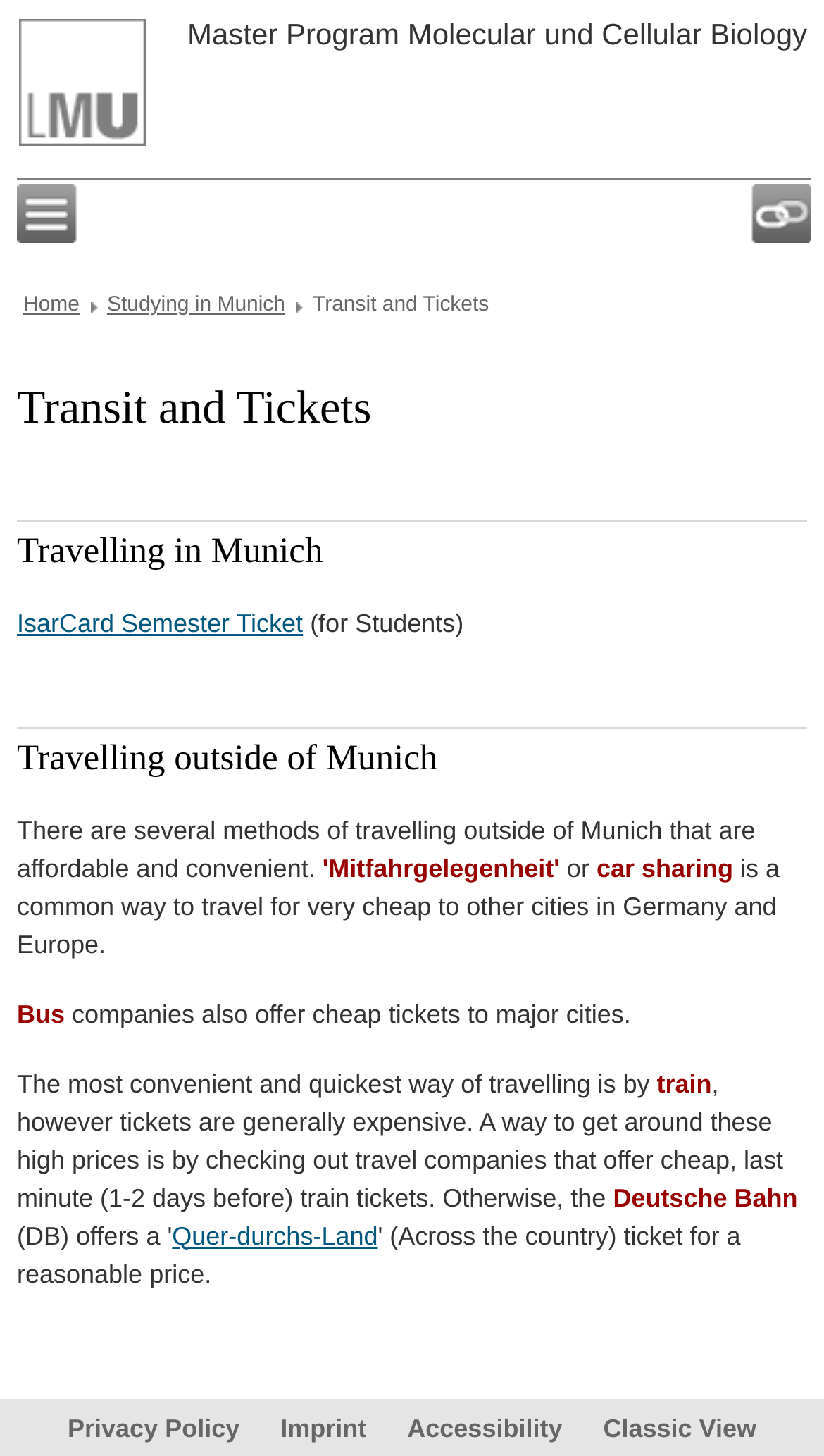How many links are available in the main navigation?
Refer to the image and answer the question using a single word or phrase.

3